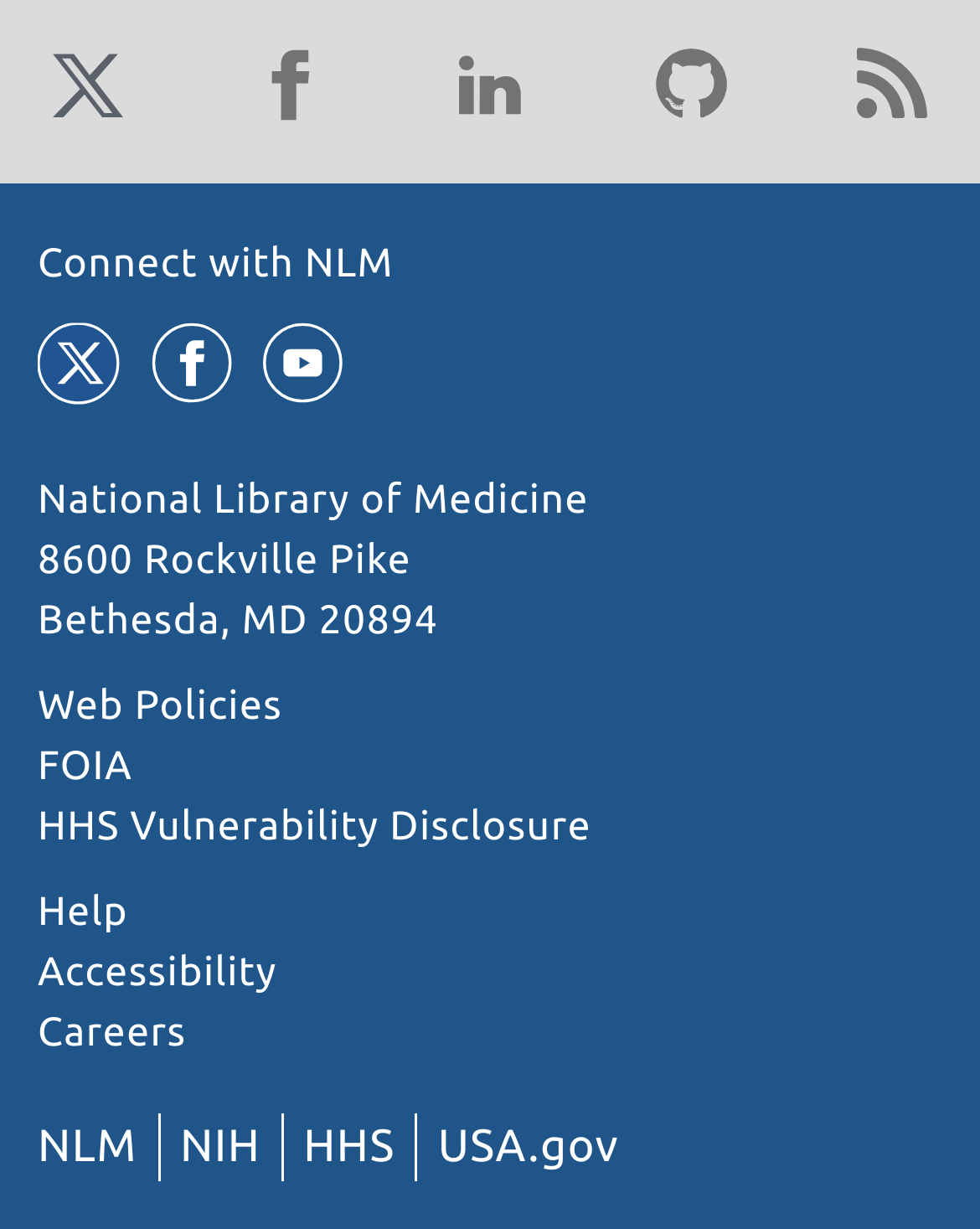Could you highlight the region that needs to be clicked to execute the instruction: "Watch NLM's videos on Youtube"?

[0.265, 0.26, 0.355, 0.332]